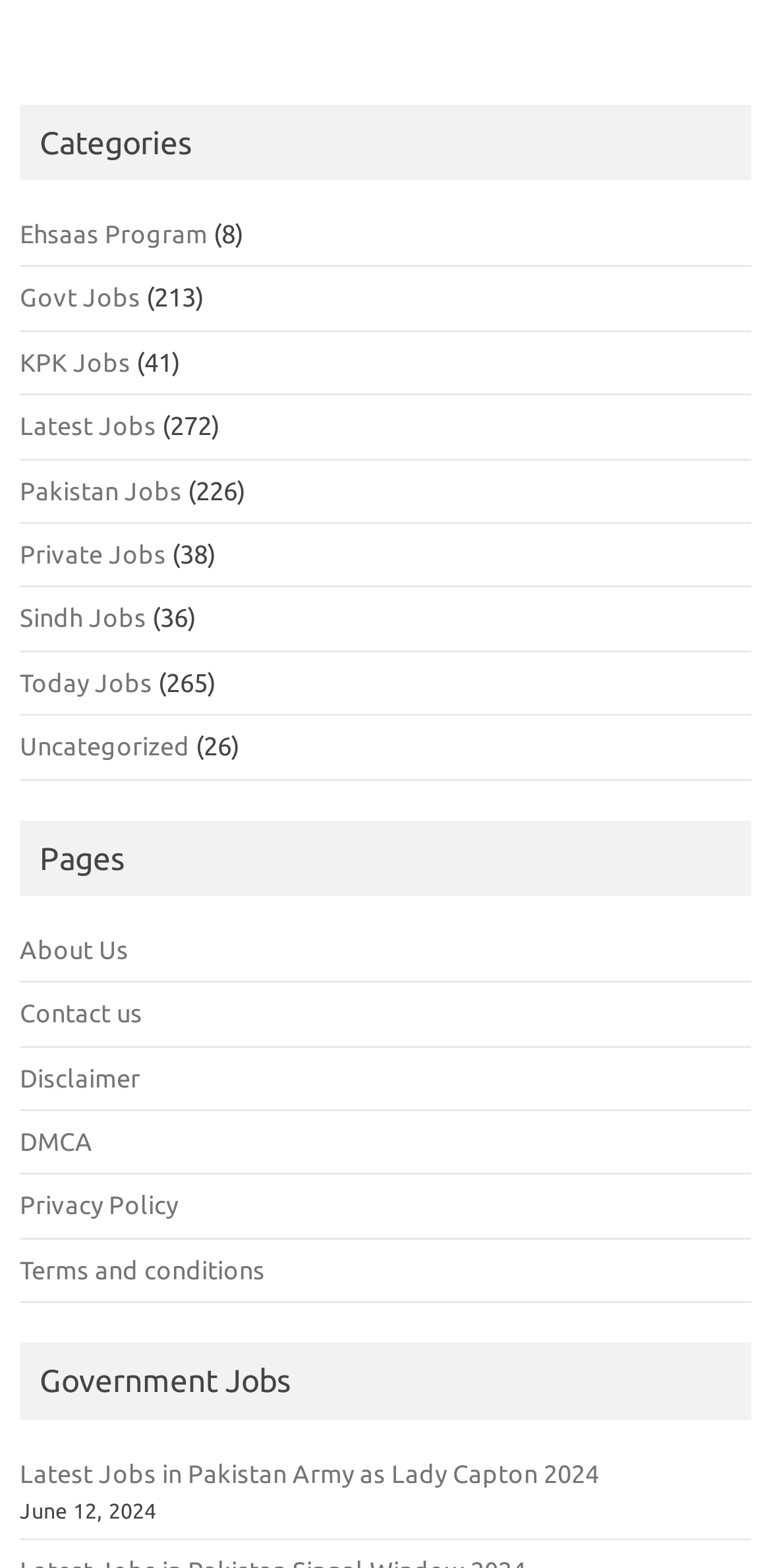Please find the bounding box coordinates in the format (top-left x, top-left y, bottom-right x, bottom-right y) for the given element description. Ensure the coordinates are floating point numbers between 0 and 1. Description: Terms and conditions

[0.026, 0.801, 0.344, 0.818]